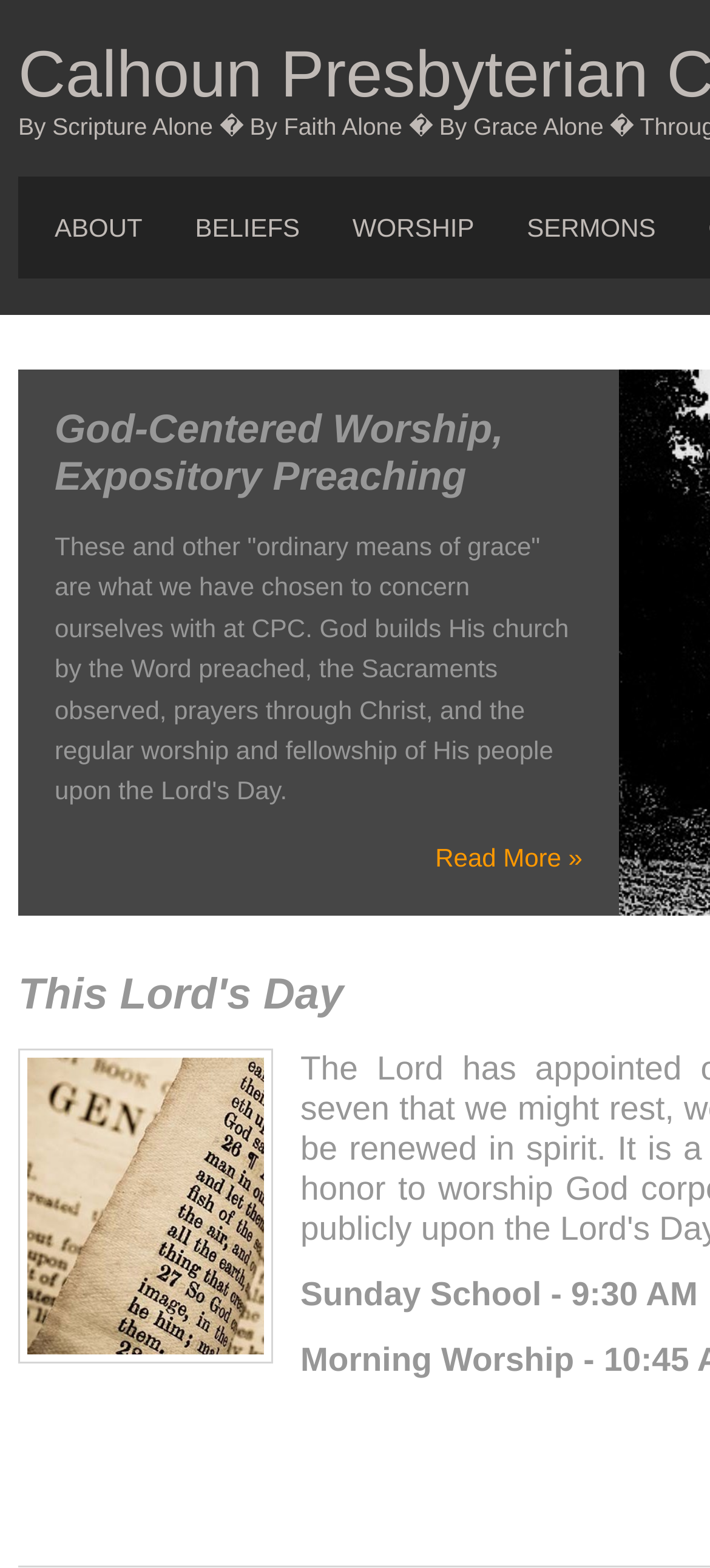Respond to the following query with just one word or a short phrase: 
What is the focus of the church's worship?

God-Centered